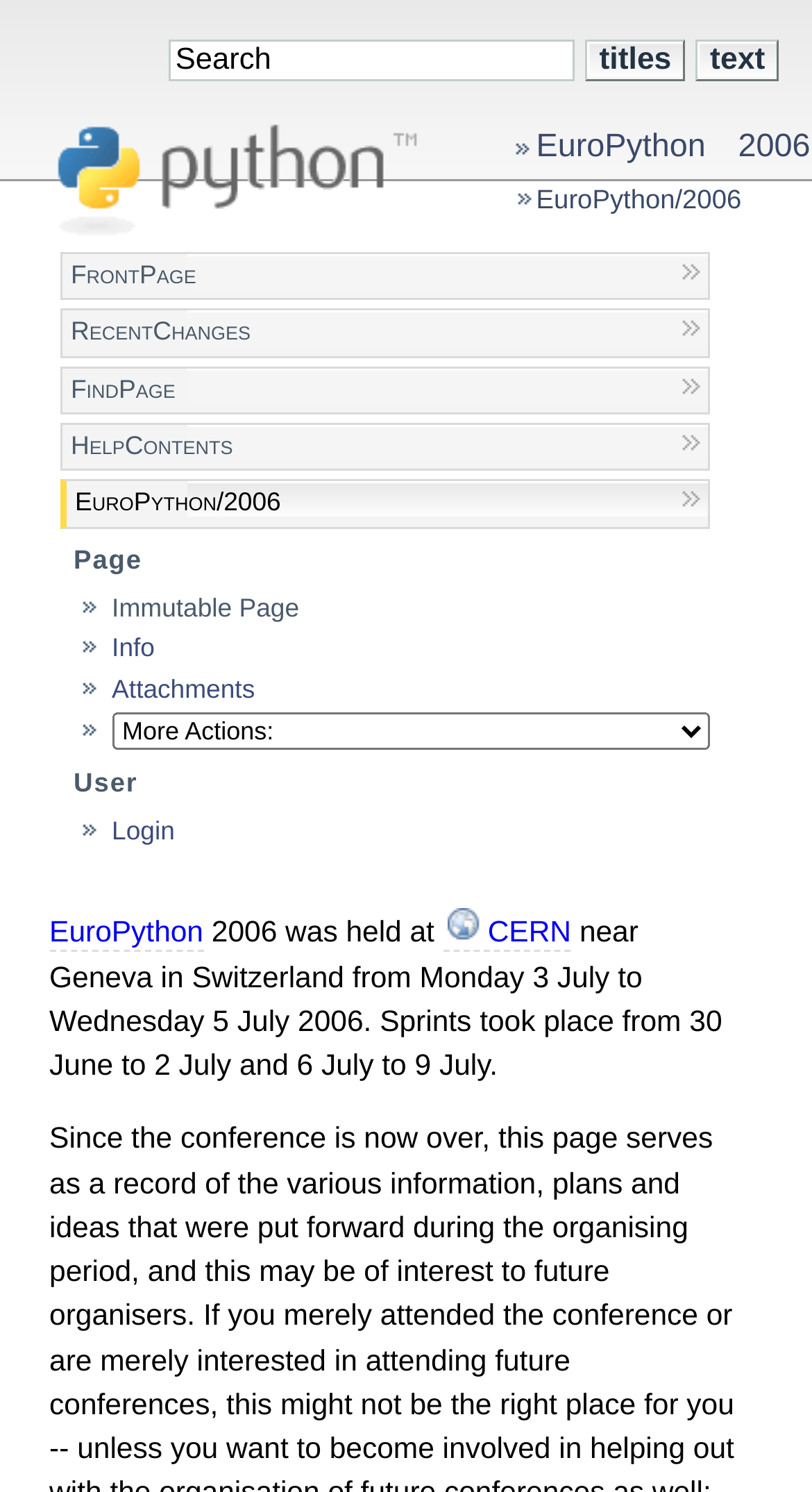Provide the bounding box coordinates for the UI element described in this sentence: "input value="Search" alt="Search" name="value"". The coordinates should be four float values between 0 and 1, i.e., [left, top, right, bottom].

[0.208, 0.026, 0.708, 0.054]